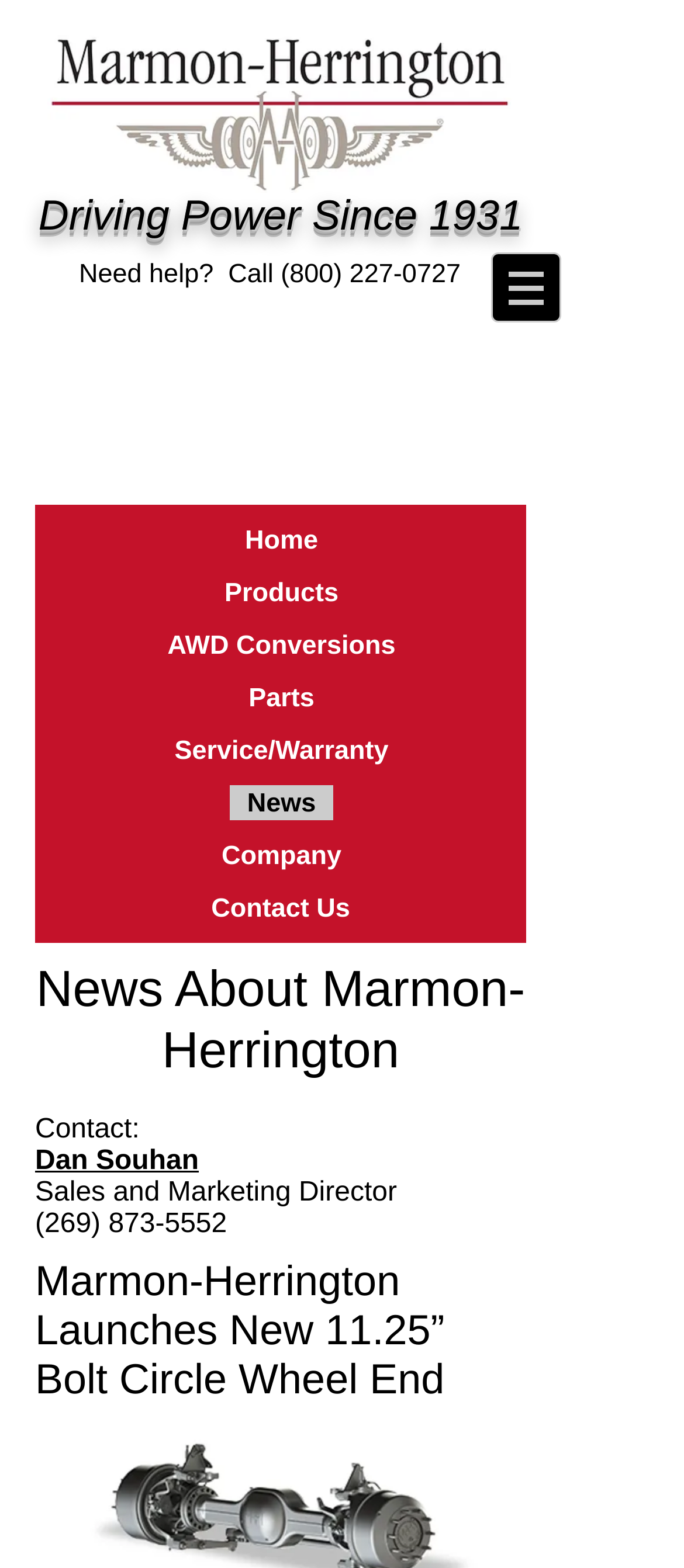Find the bounding box coordinates for the area that must be clicked to perform this action: "Call for help".

[0.41, 0.165, 0.673, 0.184]